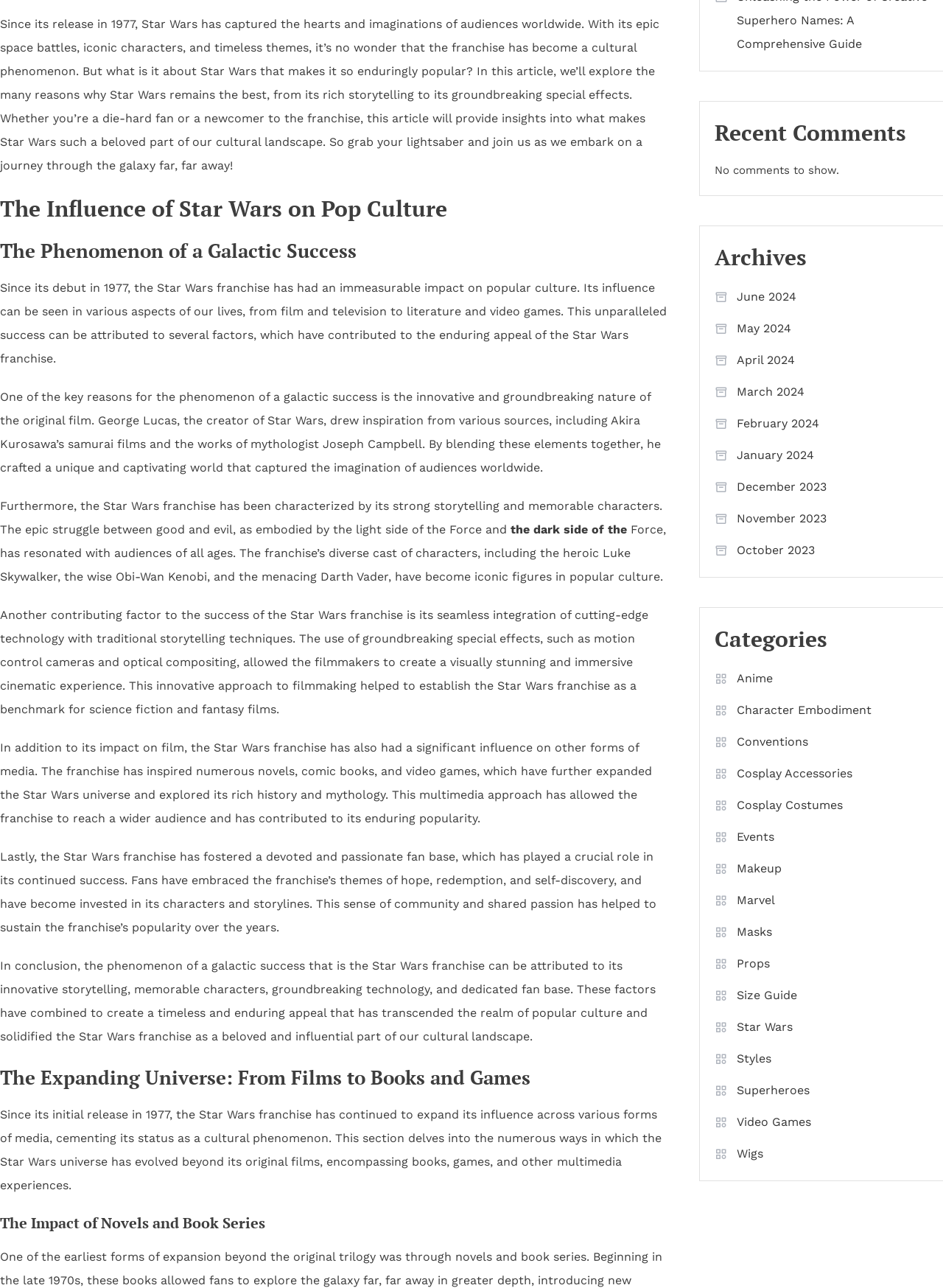Indicate the bounding box coordinates of the clickable region to achieve the following instruction: "Click on the 'Star Wars' category."

[0.758, 0.789, 0.841, 0.807]